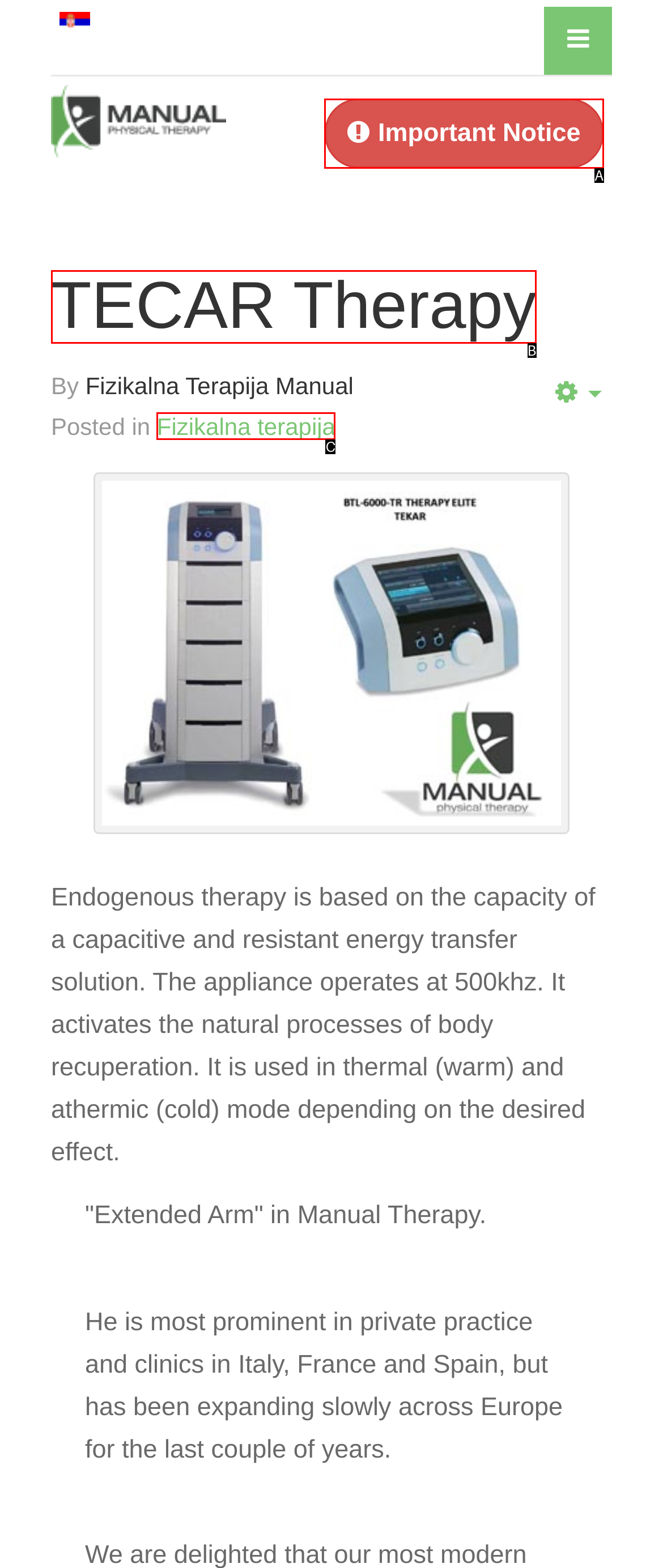Select the letter of the UI element that best matches: TECAR Therapy
Answer with the letter of the correct option directly.

B